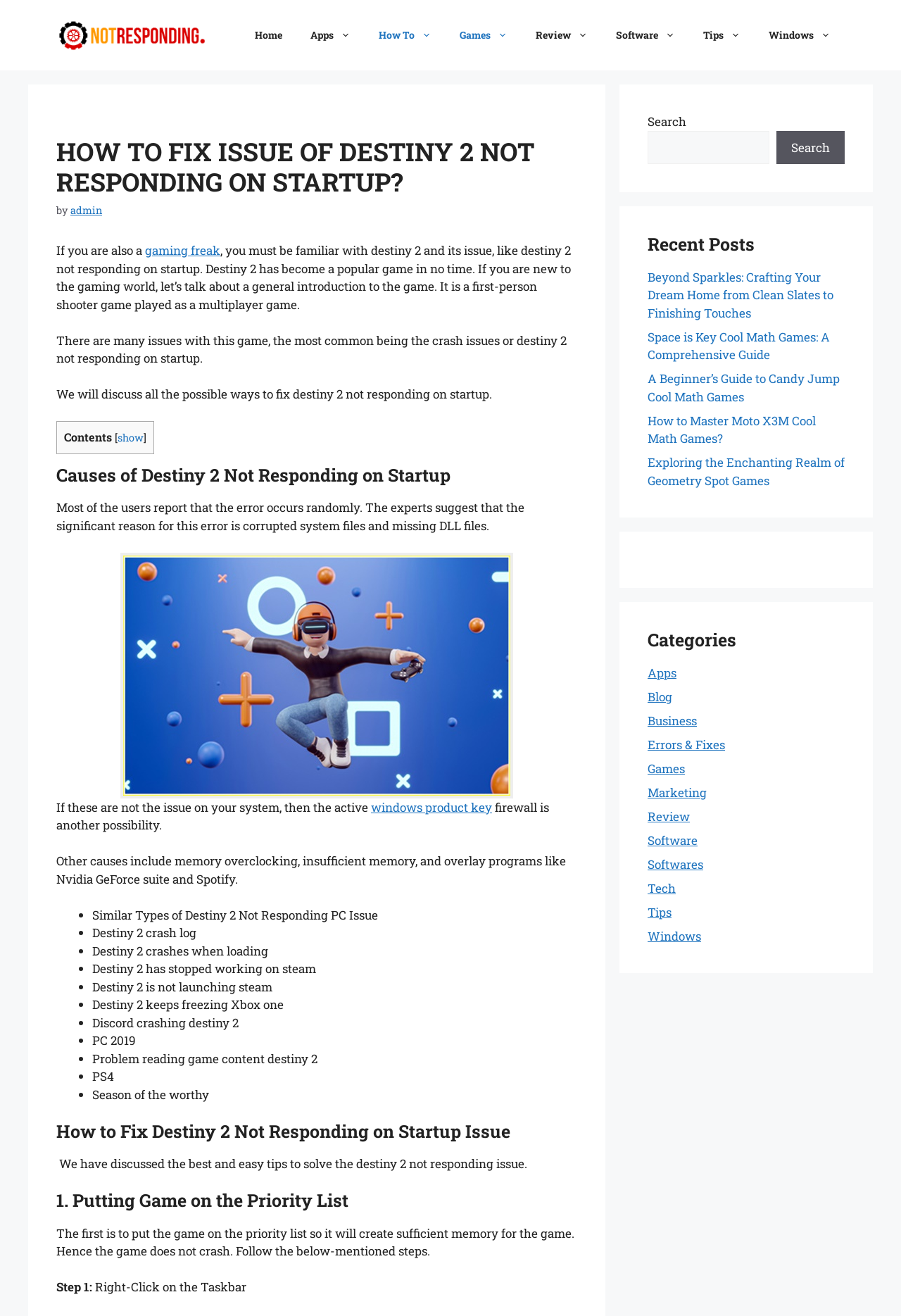Determine the bounding box coordinates (top-left x, top-left y, bottom-right x, bottom-right y) of the UI element described in the following text: gaming freak

[0.161, 0.184, 0.245, 0.197]